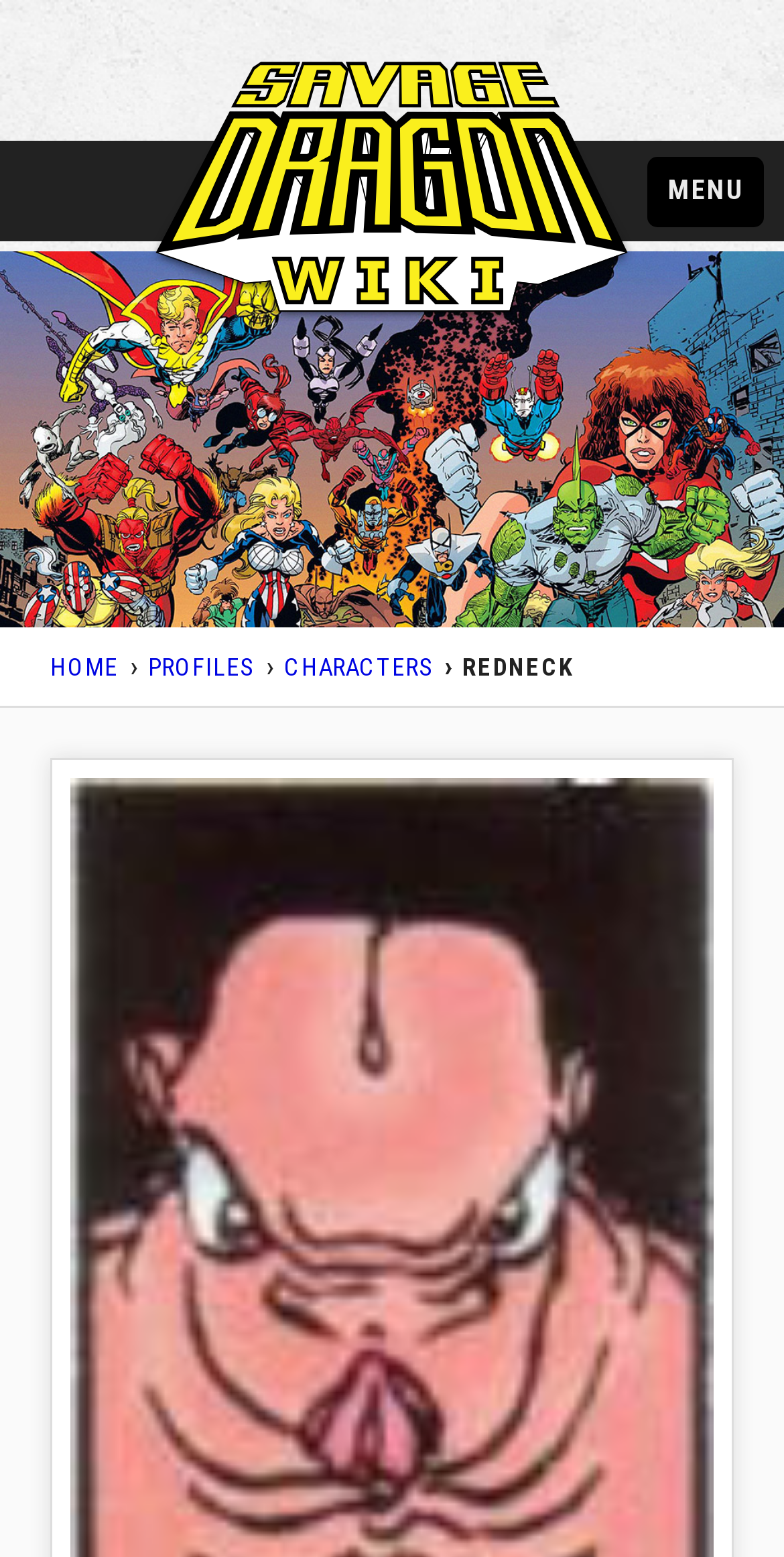Using the webpage screenshot, locate the HTML element that fits the following description and provide its bounding box: "Profiles".

[0.189, 0.421, 0.324, 0.438]